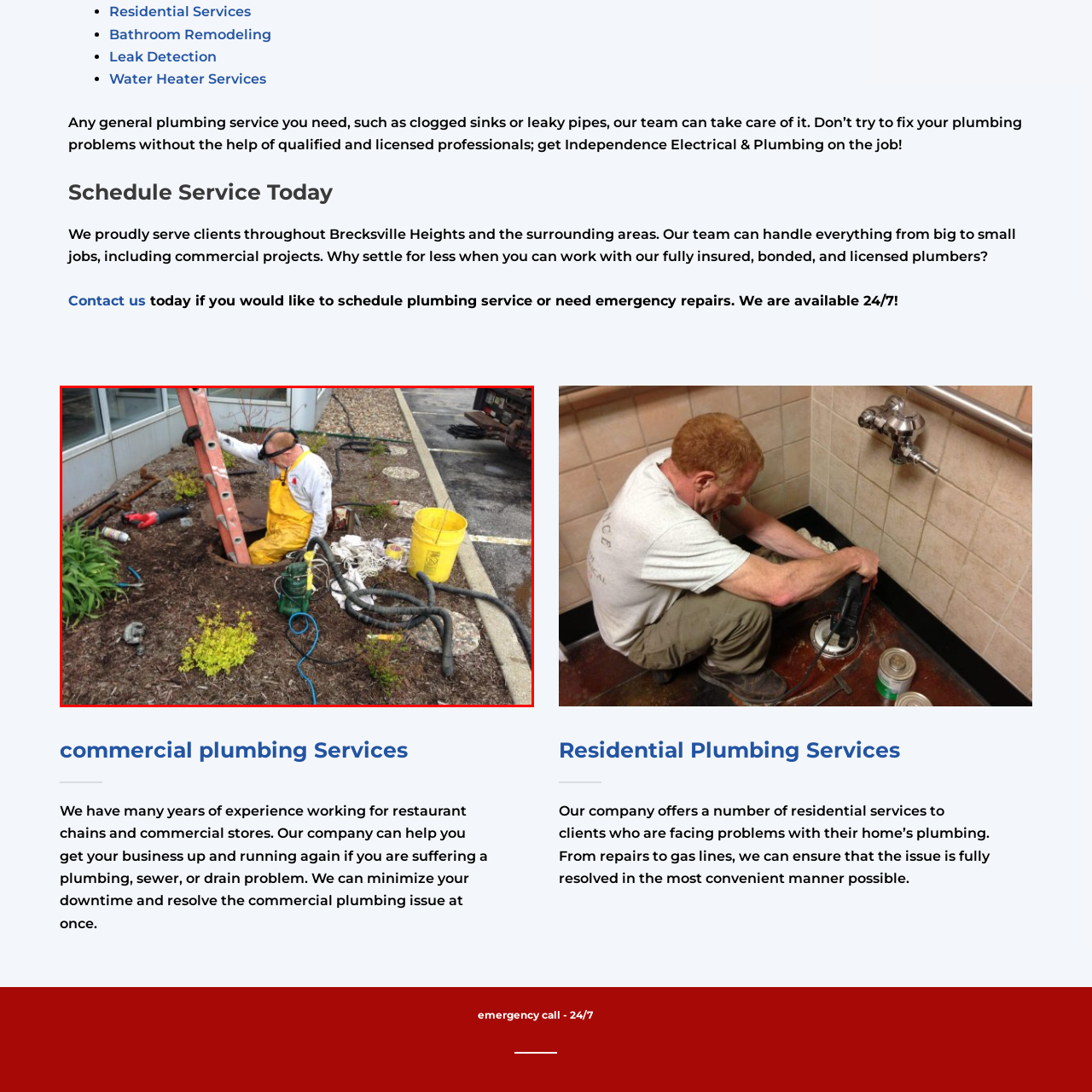Analyze the image encased in the red boundary, What is the purpose of the ladder?
 Respond using a single word or phrase.

Easy access